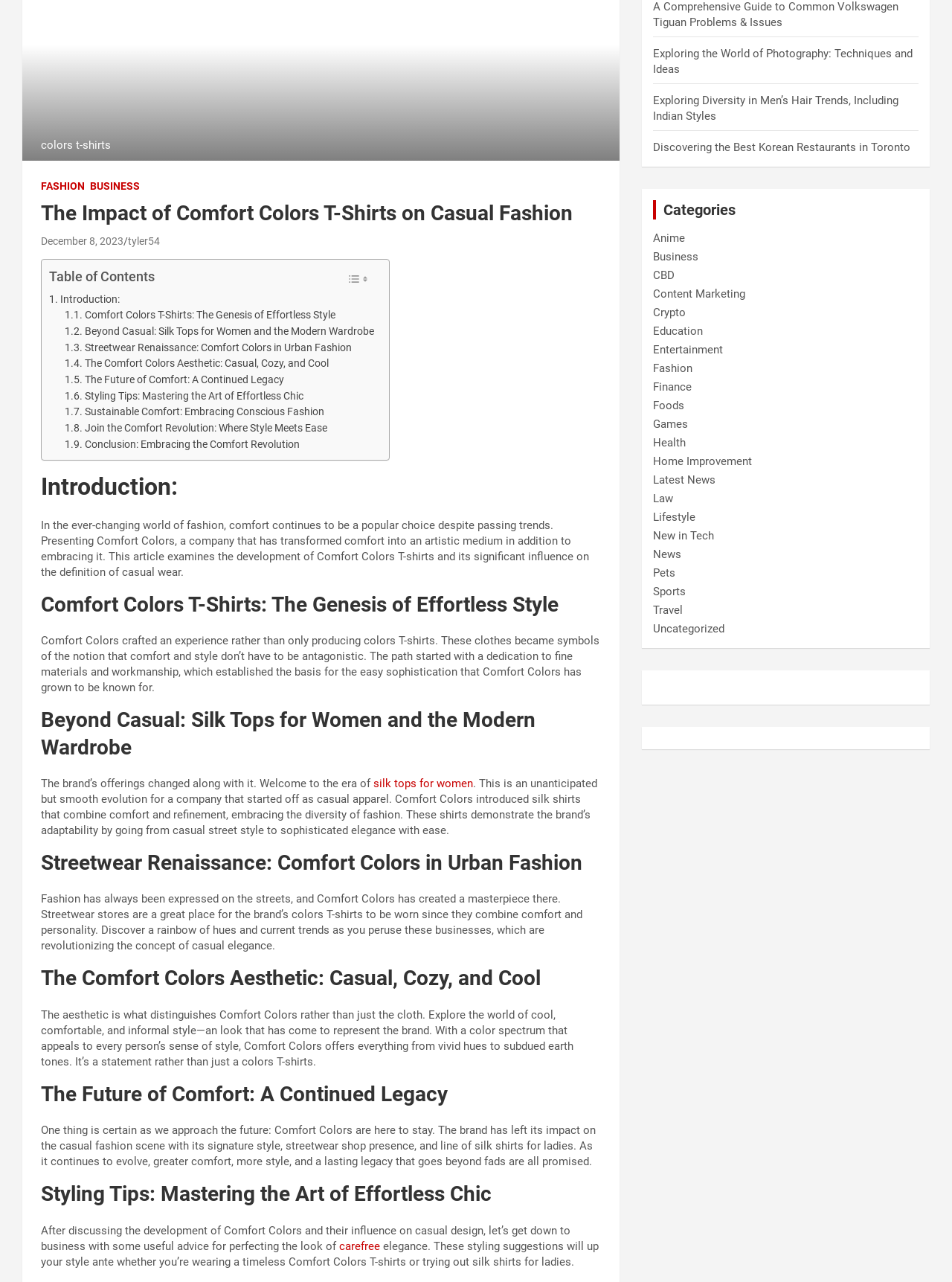Based on the element description "Law", predict the bounding box coordinates of the UI element.

[0.686, 0.383, 0.707, 0.394]